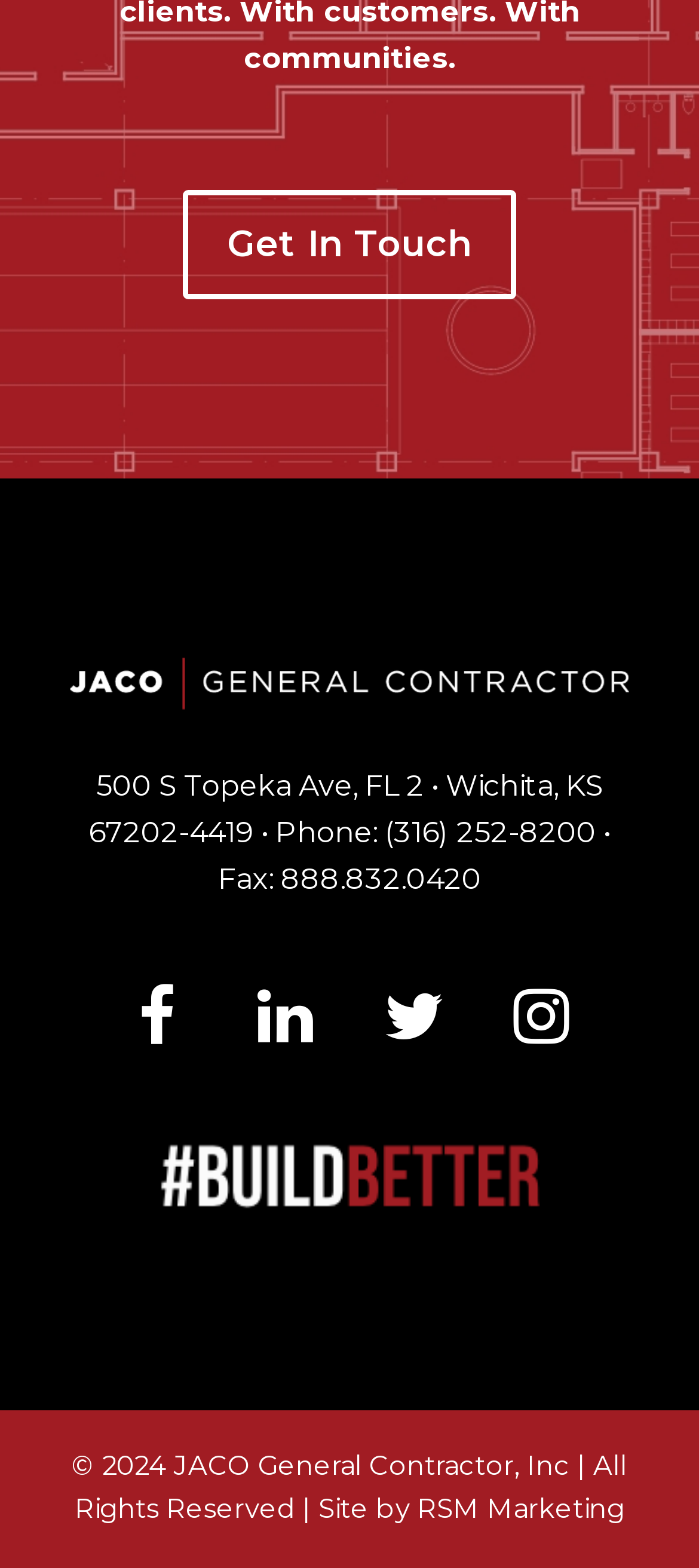Determine the bounding box coordinates for the HTML element described here: "Get In Touch".

[0.261, 0.121, 0.739, 0.19]